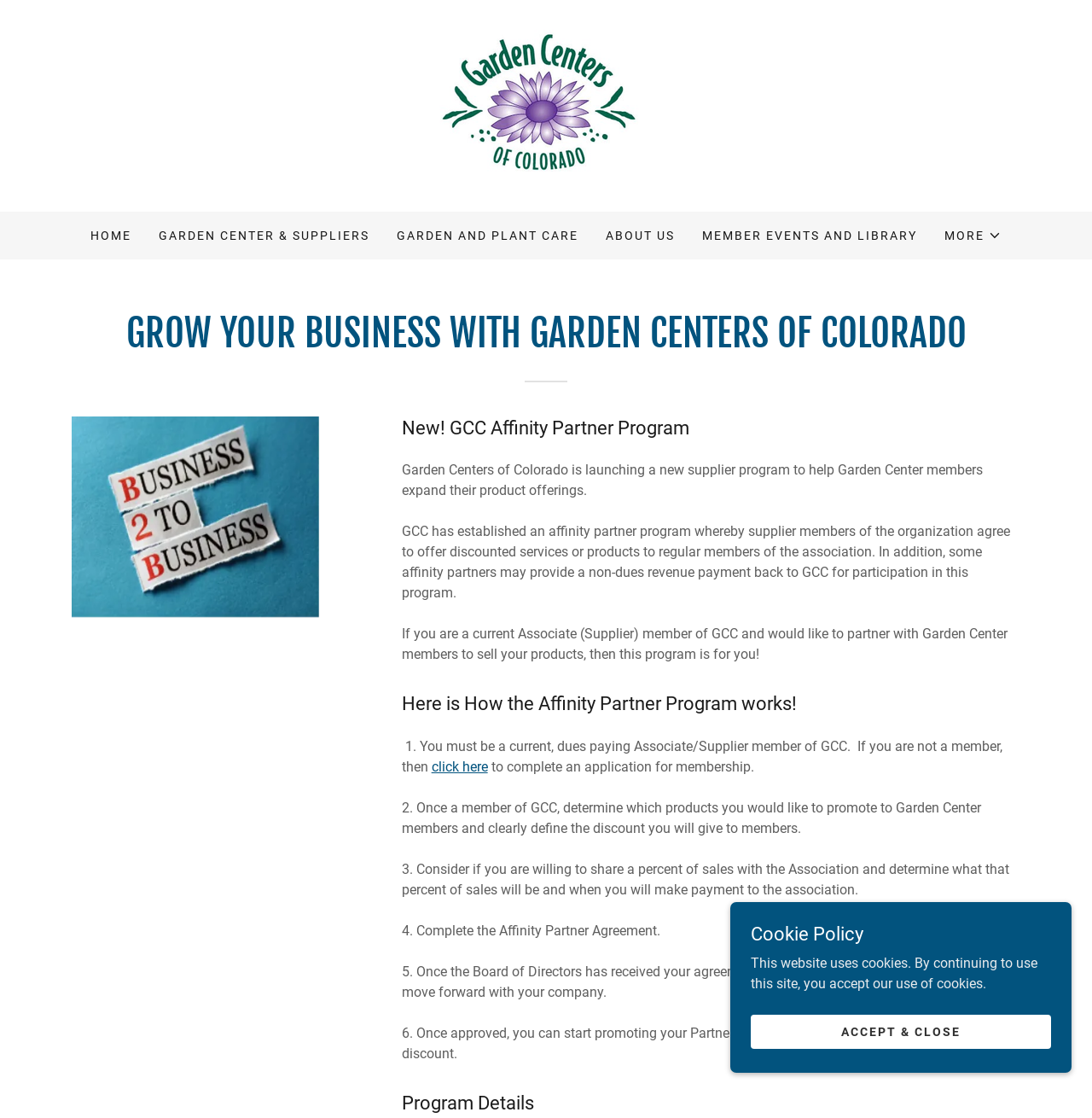Please determine the bounding box coordinates for the UI element described here. Use the format (top-left x, top-left y, bottom-right x, bottom-right y) with values bounded between 0 and 1: click here

[0.395, 0.678, 0.447, 0.693]